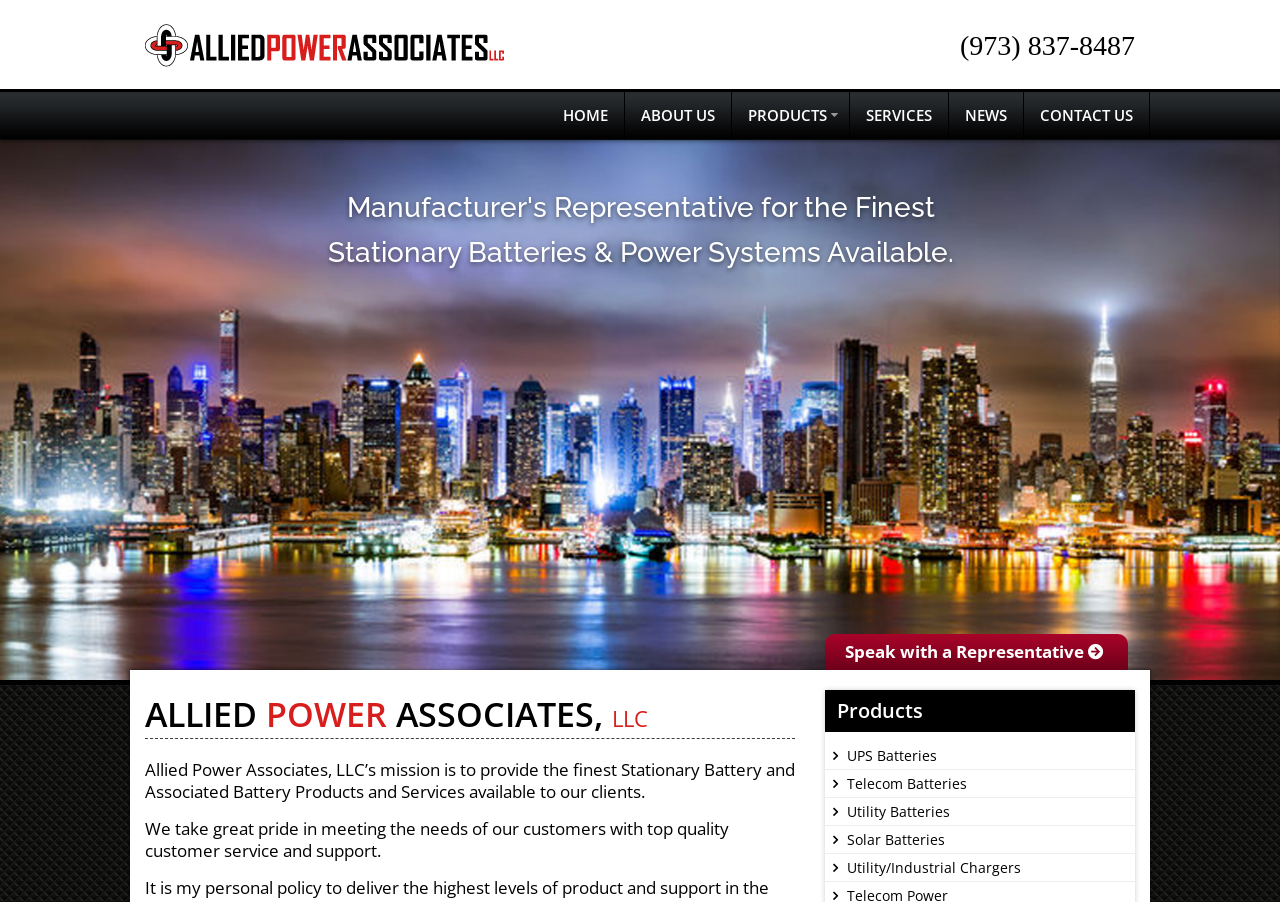What can you do on the 'CONTACT US' page?
Please craft a detailed and exhaustive response to the question.

I found the action that can be taken on the 'CONTACT US' page by looking at the link element with the bounding box coordinates [0.645, 0.703, 0.881, 0.743] which contains the action description.